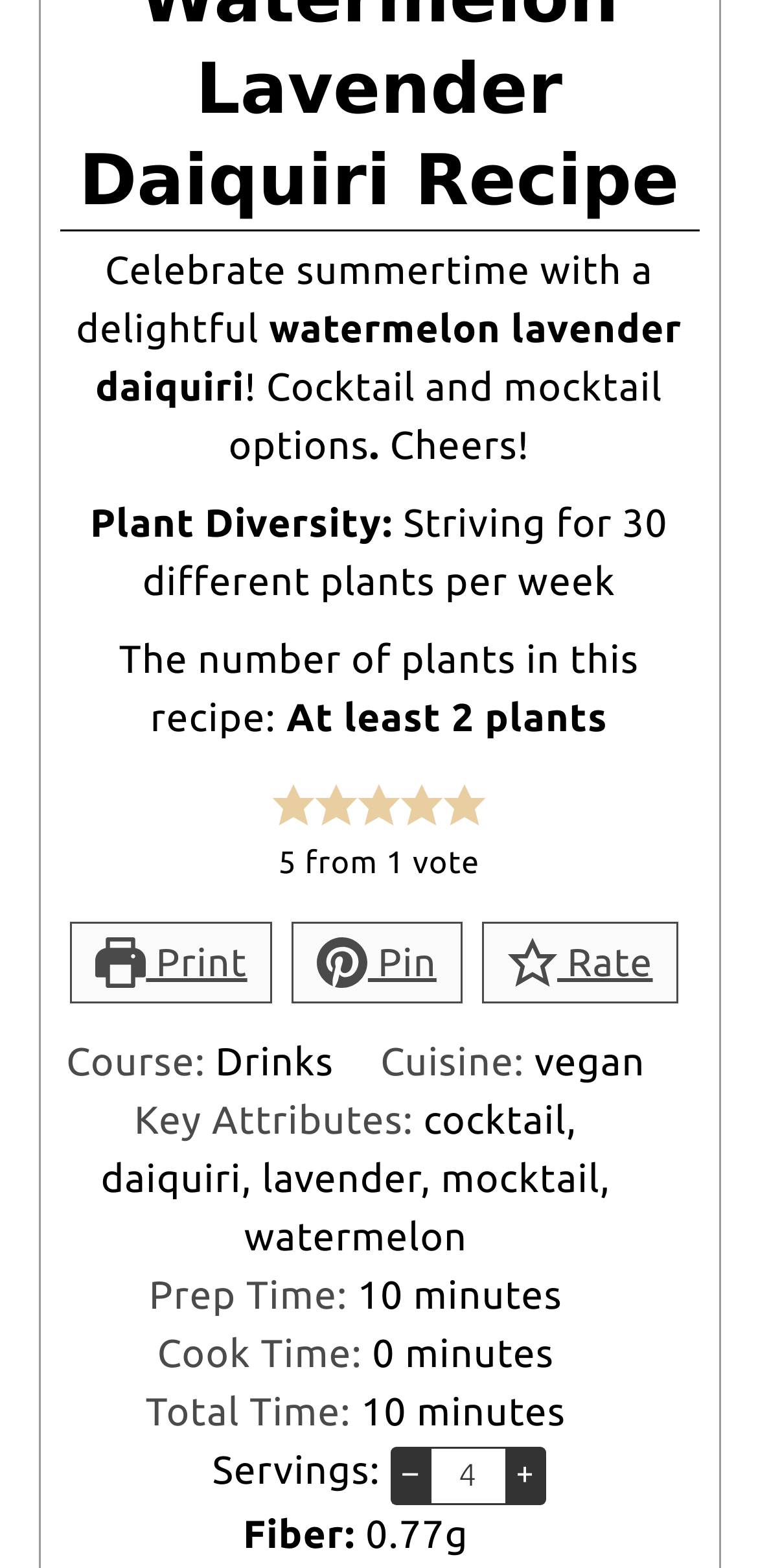What is the serving size of this recipe?
Based on the image, provide your answer in one word or phrase.

Adjustable